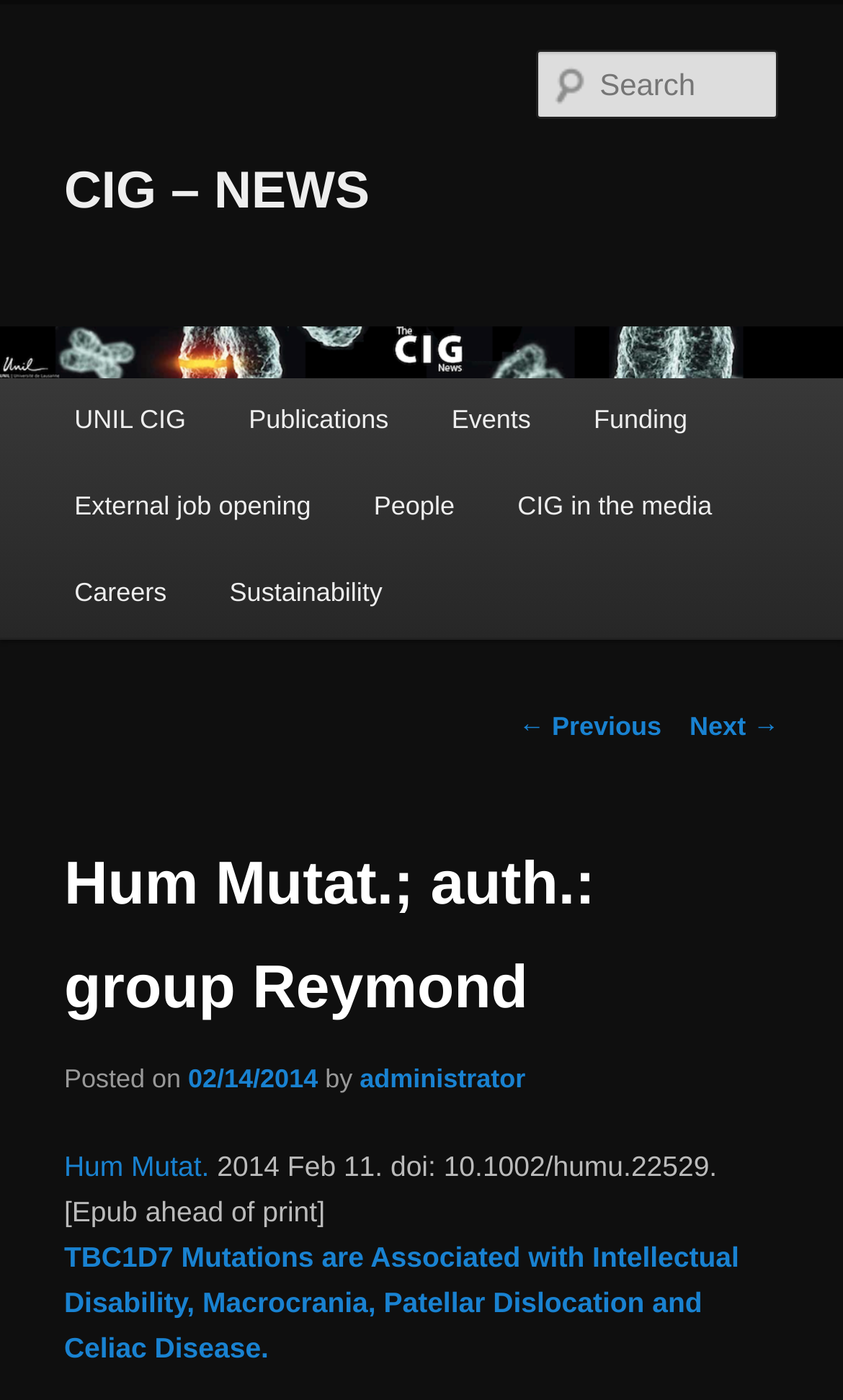What is the name of the research group?
Examine the image closely and answer the question with as much detail as possible.

The name of the research group can be found in the heading 'Hum Mutat.; auth.: group Reymond' which is located at the top of the webpage.